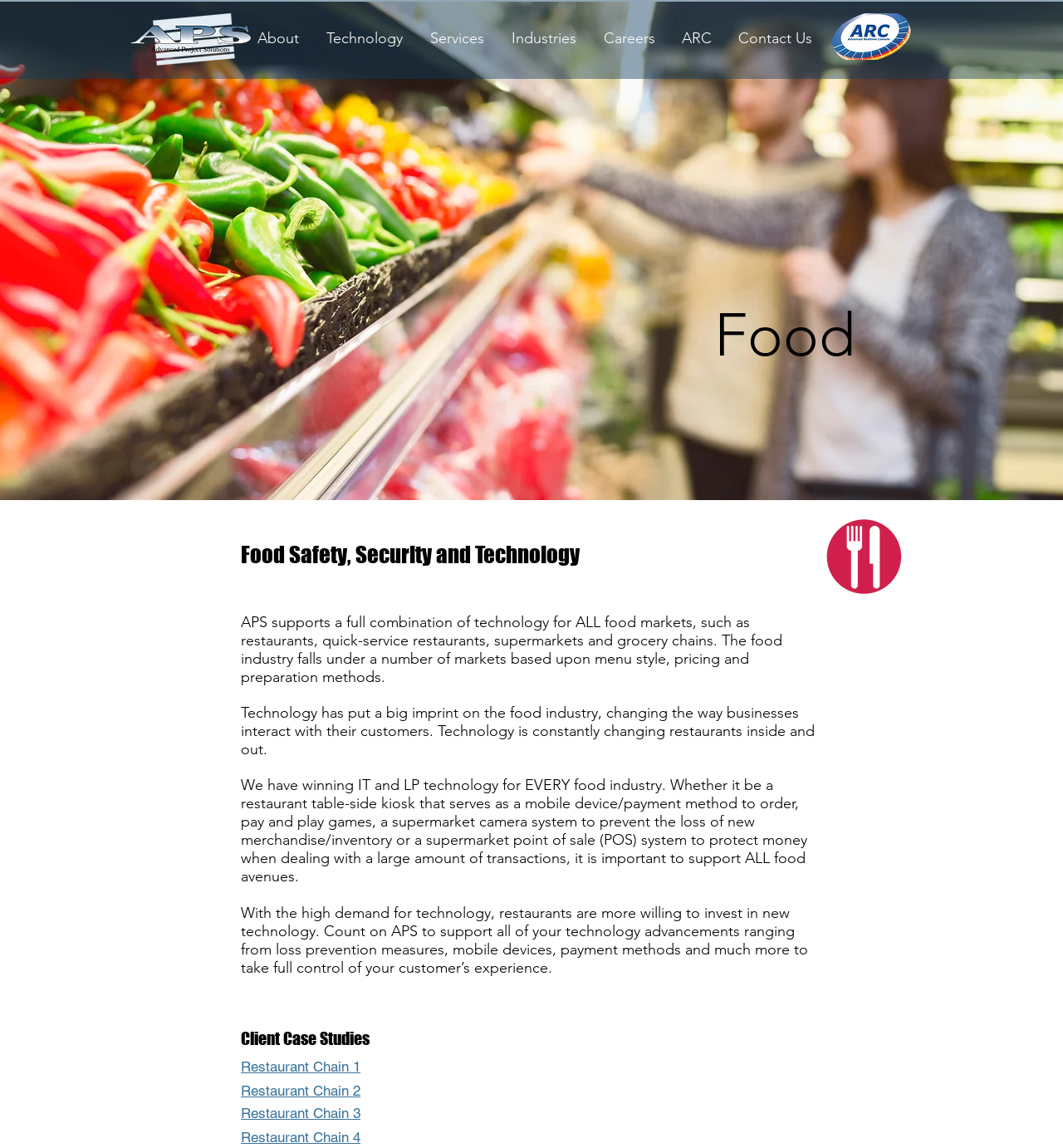Locate the bounding box coordinates of the clickable area needed to fulfill the instruction: "Read about Restaurant Chain 1".

[0.227, 0.922, 0.339, 0.936]